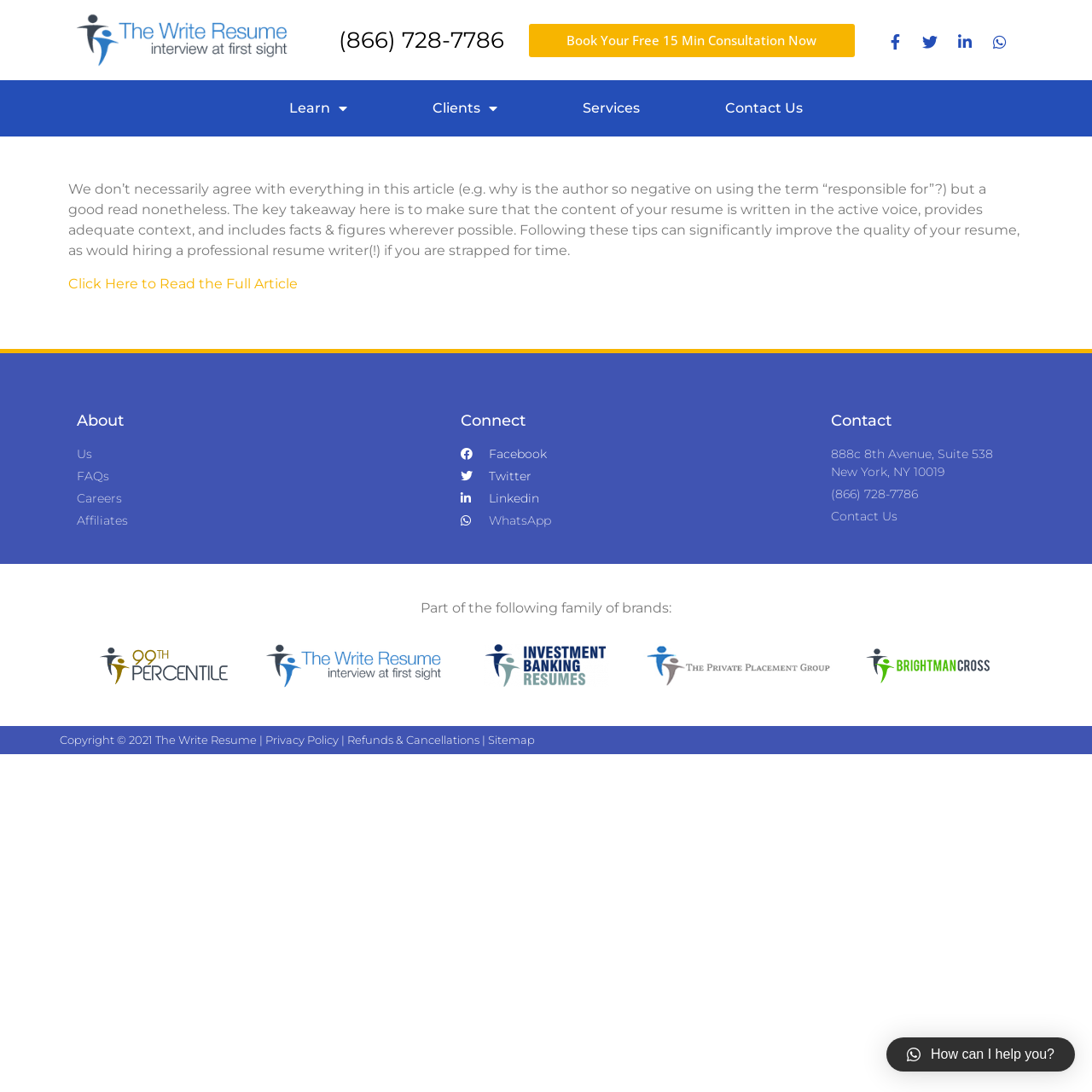Give the bounding box coordinates for the element described by: "Refunds & Cancellations".

[0.318, 0.671, 0.439, 0.684]